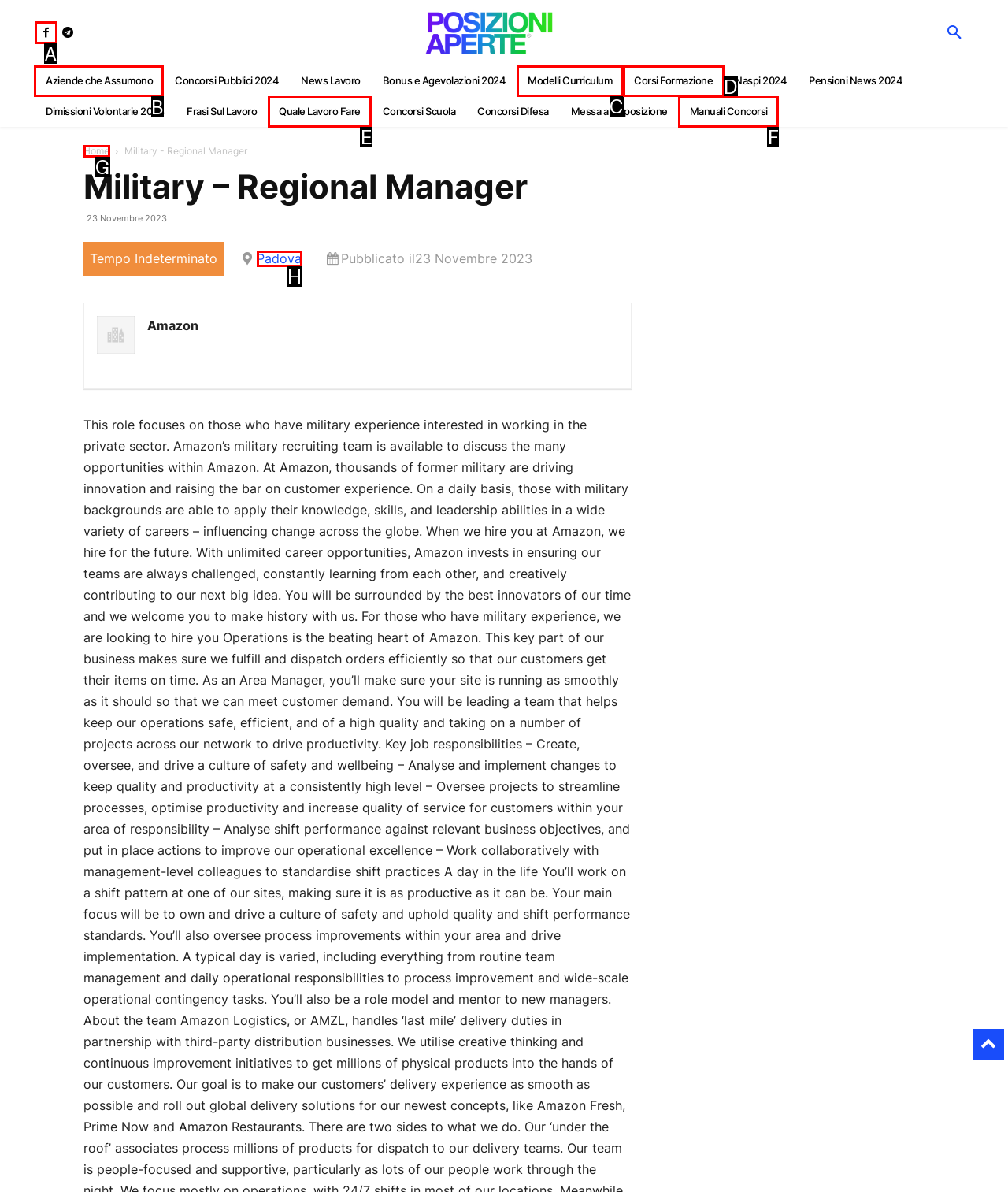From the given options, tell me which letter should be clicked to complete this task: Explore 'Aziende che Assumono'
Answer with the letter only.

B